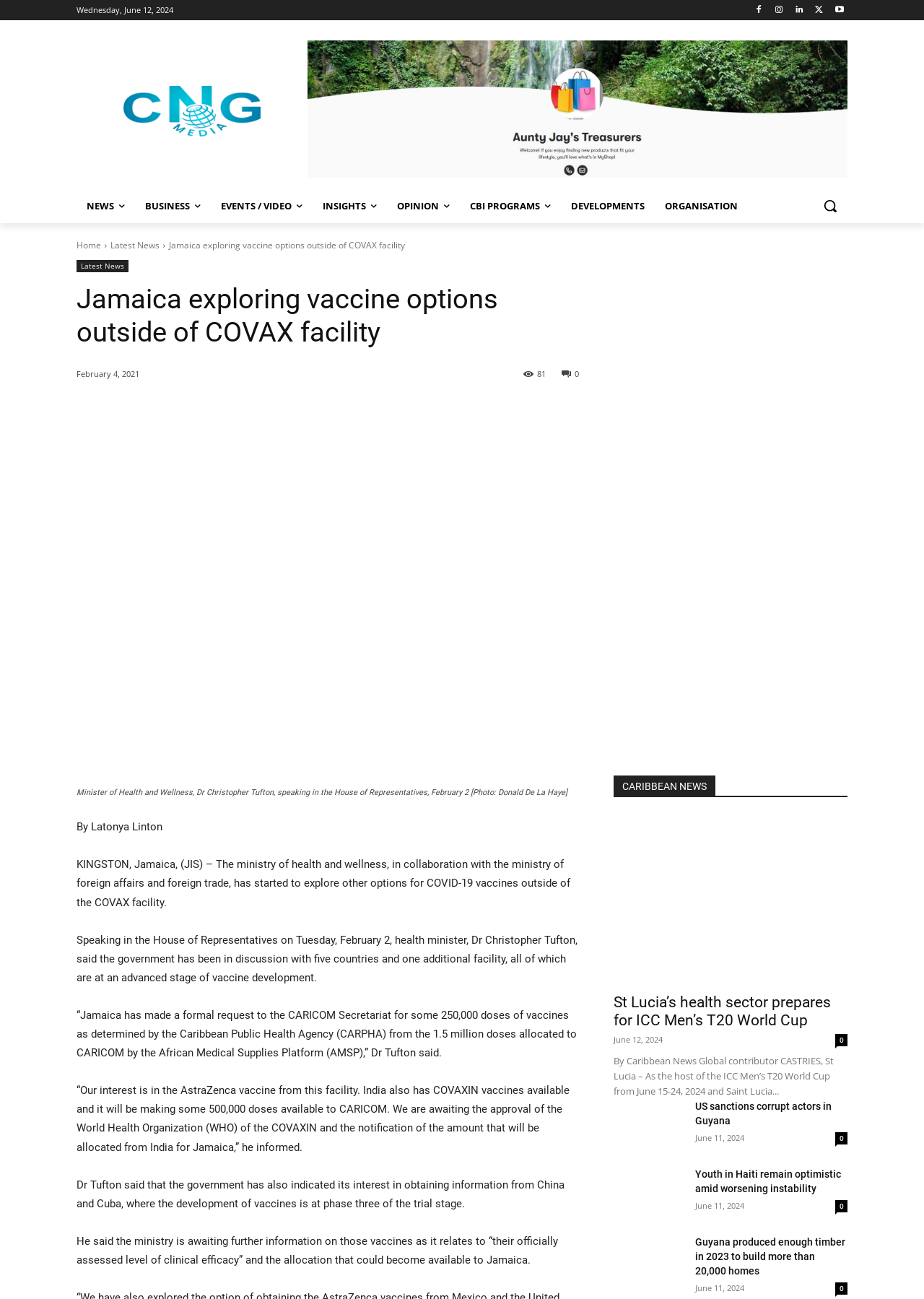What is the event that St Lucia is preparing for? Look at the image and give a one-word or short phrase answer.

ICC Men’s T20 World Cup